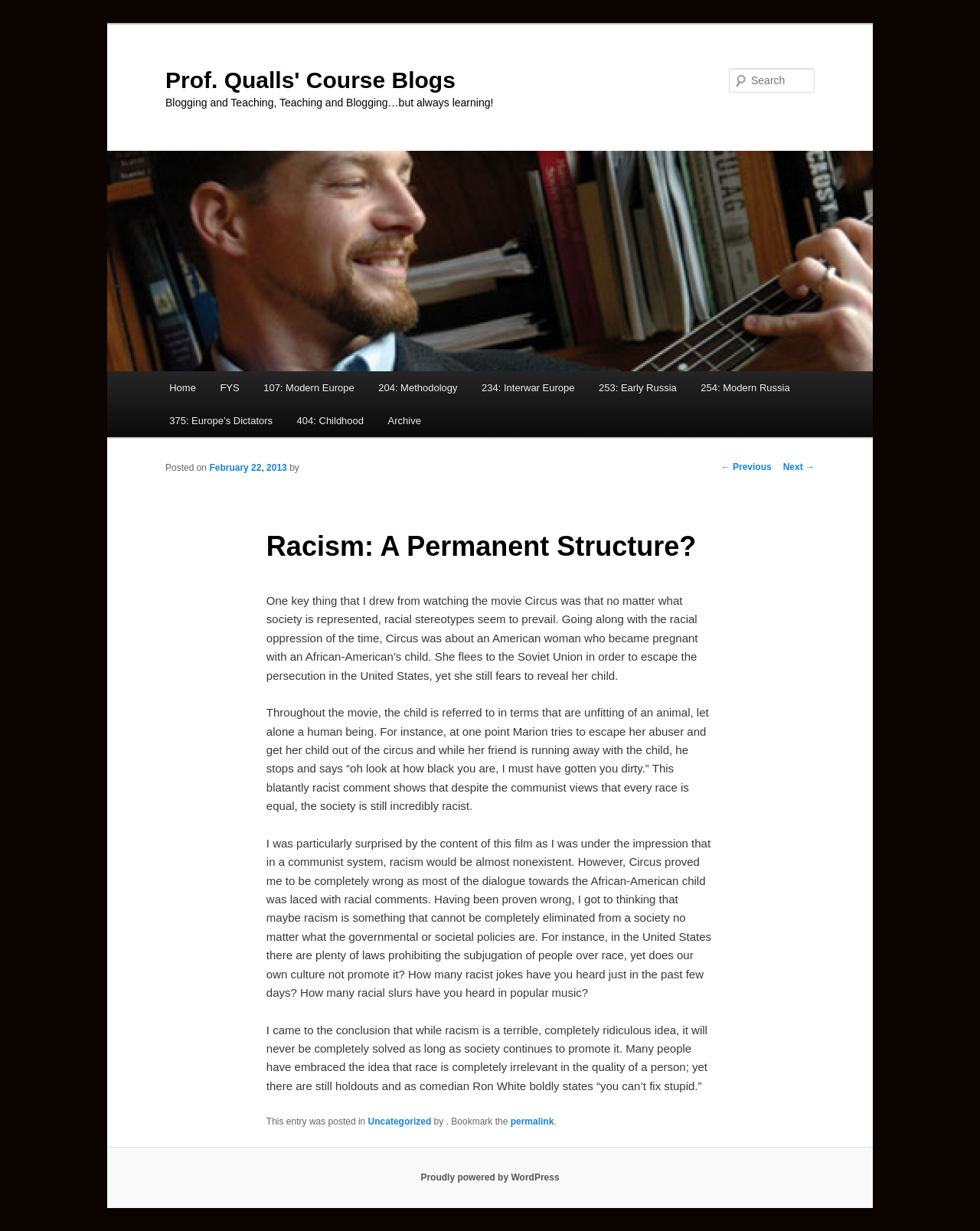Determine the bounding box coordinates for the area that needs to be clicked to fulfill this task: "View the archive". The coordinates must be given as four float numbers between 0 and 1, i.e., [left, top, right, bottom].

[0.383, 0.328, 0.442, 0.355]